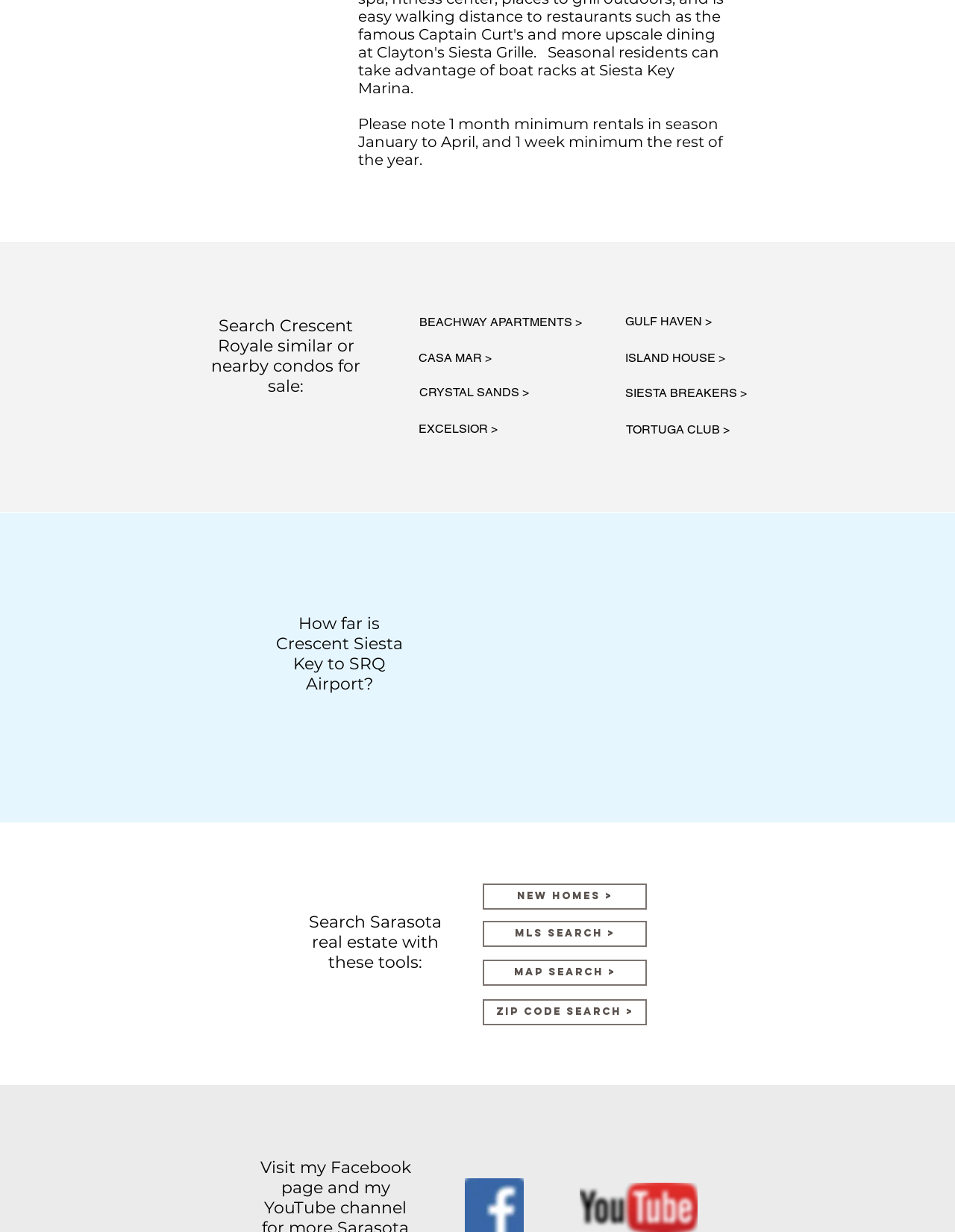What is the minimum rental period in season?
Look at the image and construct a detailed response to the question.

According to the webpage, the minimum rental period is 1 month in season, which is from January to April.